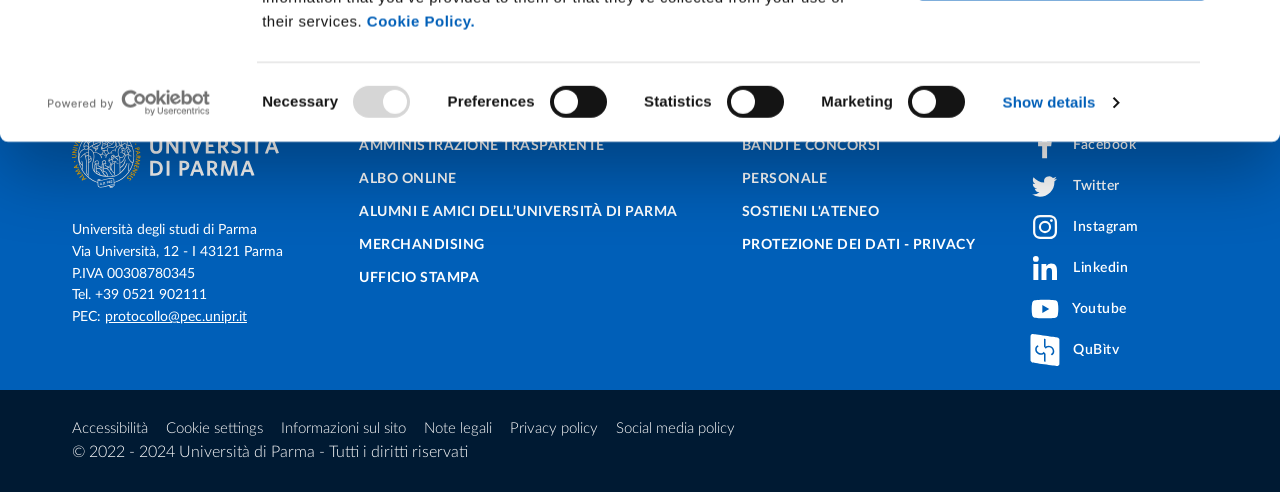What is the address of the university?
Using the image as a reference, answer with just one word or a short phrase.

Via Università, 12 - I 43121 Parma